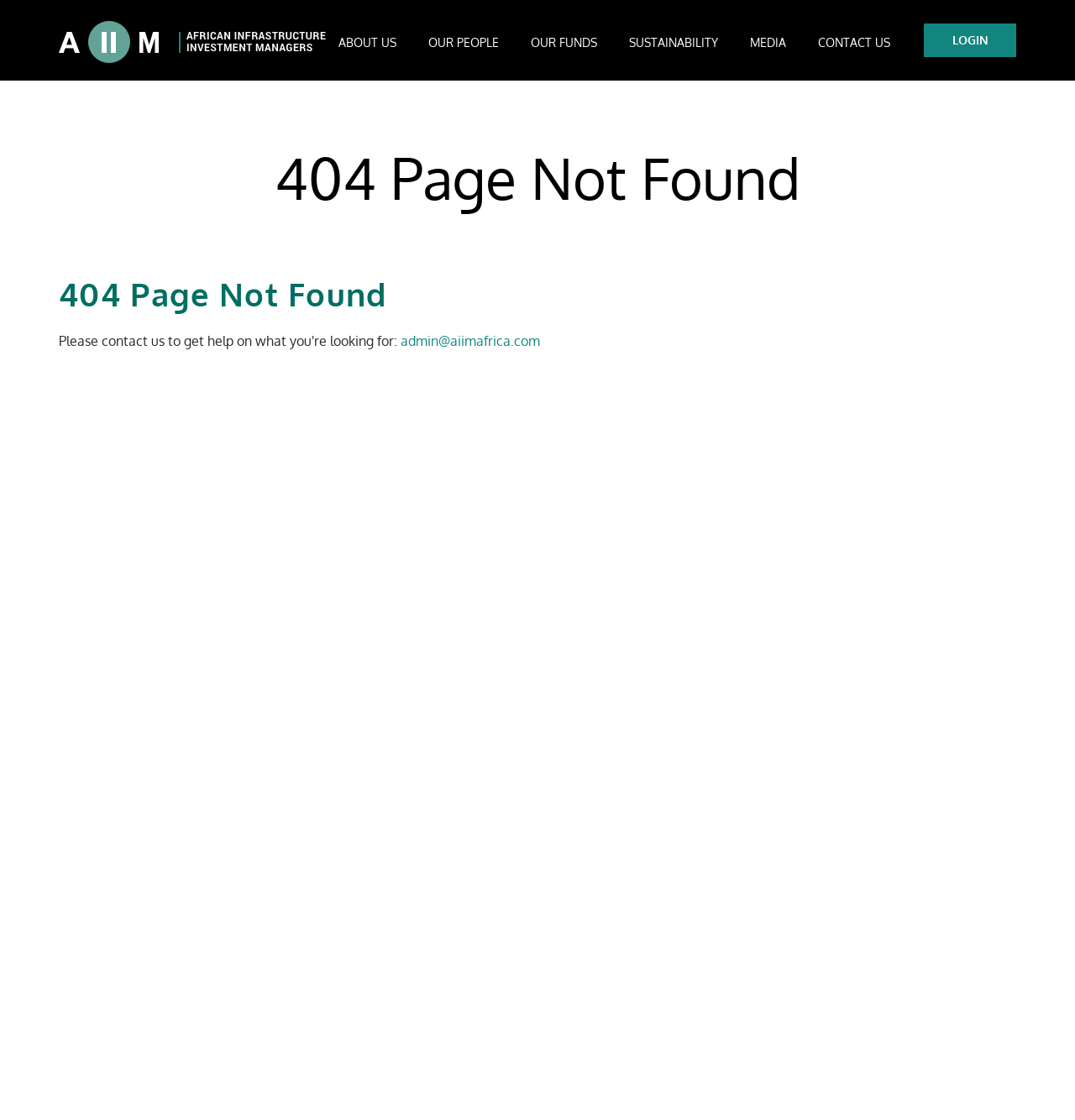Please identify the bounding box coordinates of the element's region that I should click in order to complete the following instruction: "view our people". The bounding box coordinates consist of four float numbers between 0 and 1, i.e., [left, top, right, bottom].

[0.392, 0.0, 0.47, 0.072]